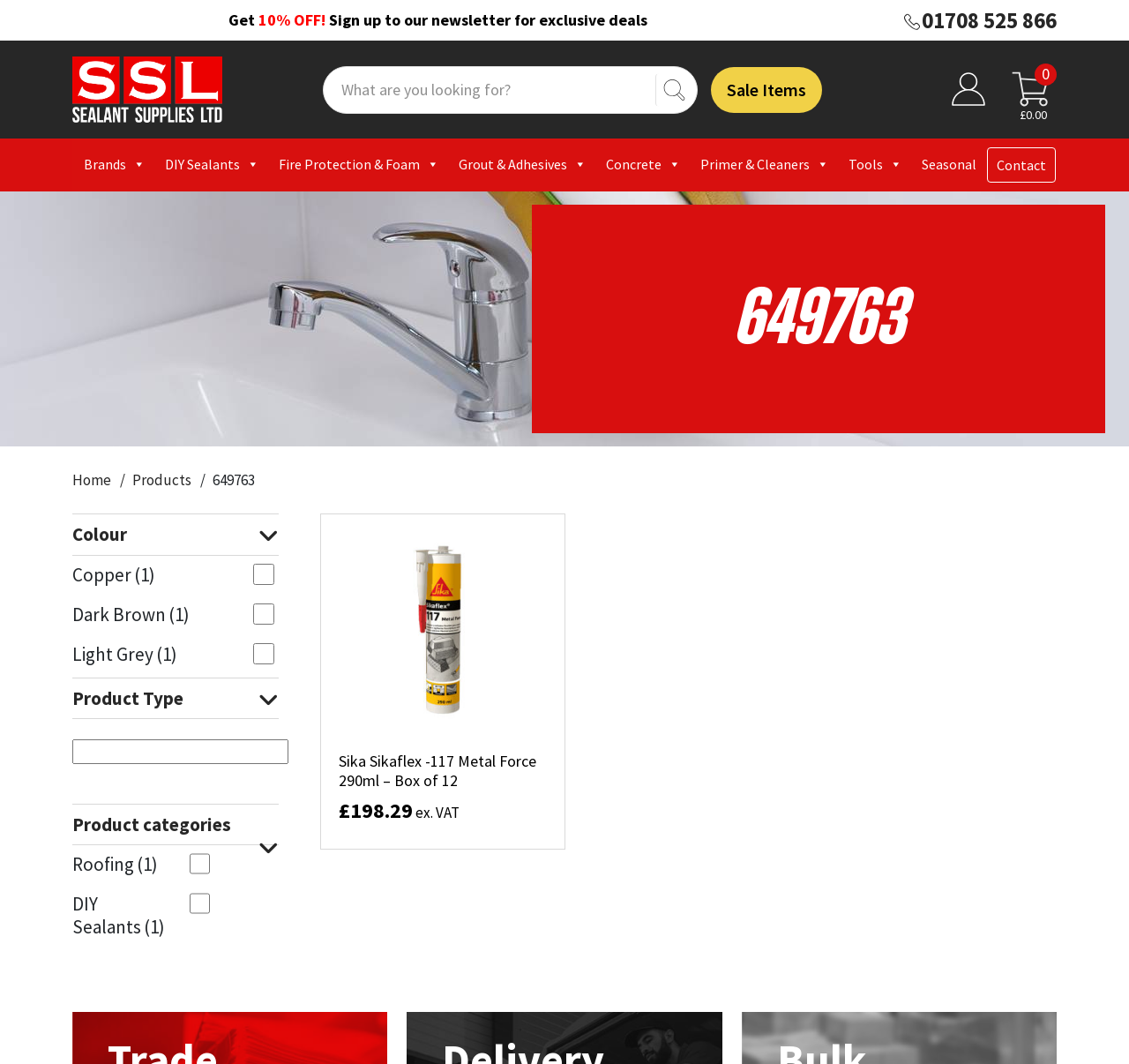Provide the bounding box coordinates for the area that should be clicked to complete the instruction: "Search for products".

[0.286, 0.062, 0.618, 0.107]